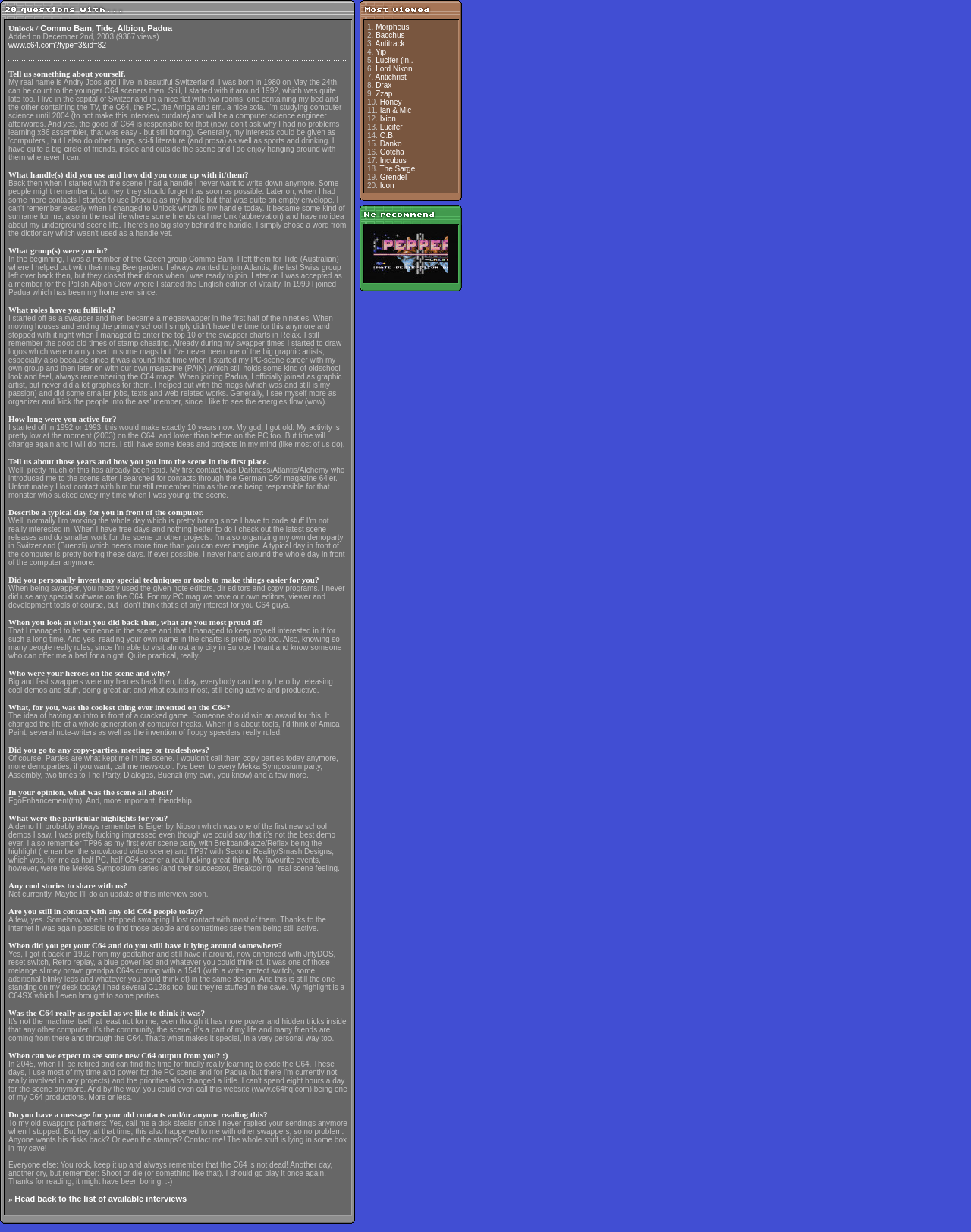Show me the bounding box coordinates of the clickable region to achieve the task as per the instruction: "visit the website of Commo Bam group".

[0.042, 0.019, 0.095, 0.026]